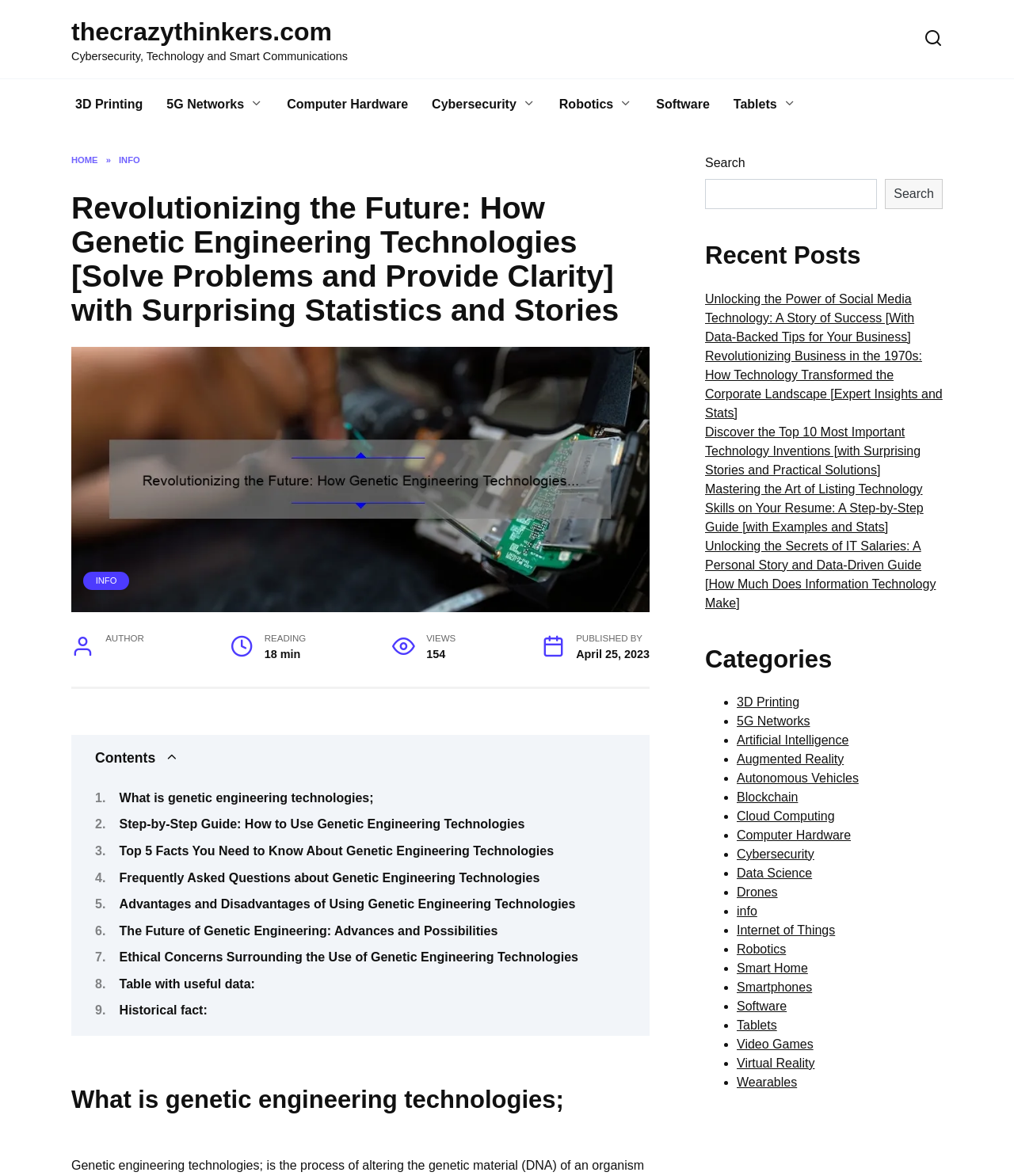Predict the bounding box coordinates of the area that should be clicked to accomplish the following instruction: "Learn about 'Cybersecurity'". The bounding box coordinates should consist of four float numbers between 0 and 1, i.e., [left, top, right, bottom].

[0.727, 0.72, 0.803, 0.732]